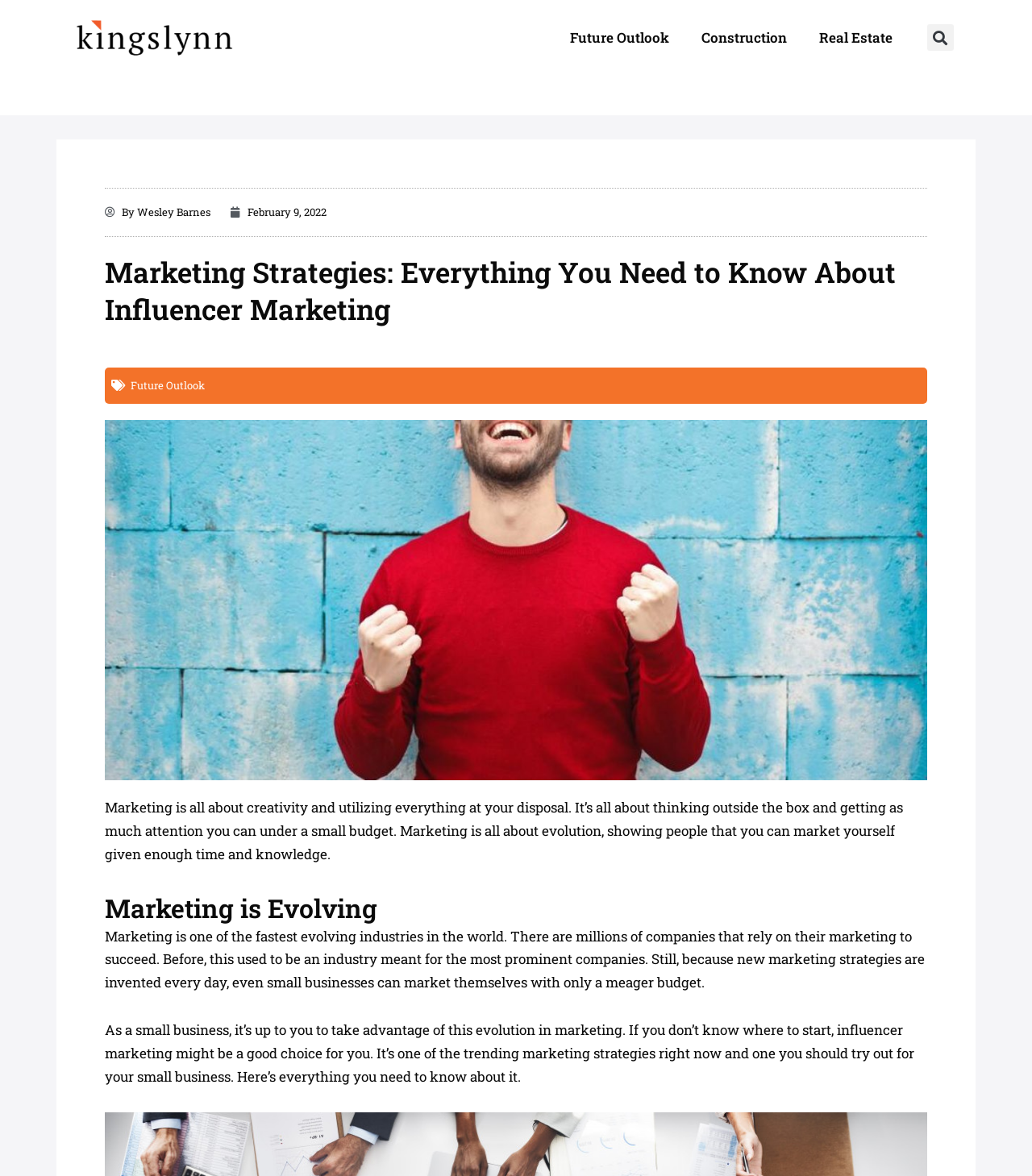Describe all the key features of the webpage in detail.

The webpage is about influencer marketing, with a focus on its importance and relevance for small businesses. At the top left corner, there is a logo of "kingslynn" accompanied by a link. On the same horizontal line, there are three links to different categories: "Future Outlook", "Construction", and "Real Estate". A search bar with a "Search" button is located at the top right corner.

Below the top navigation bar, there is a section with the author's name "Wesley Barnes" and the publication date "February 9, 2022" on the left side. The main heading "Marketing Strategies: Everything You Need to Know About Influencer Marketing" spans across the page, followed by a link to "Future Outlook" on the left side.

A large image of a blogger takes up most of the page's width, situated below the heading. The image is accompanied by three paragraphs of text that discuss the evolution of marketing, its importance for small businesses, and the potential of influencer marketing as a strategy. The text is divided into sections with headings "Marketing is Evolving" and "As a small business, it’s up to you to take advantage of this evolution in marketing".